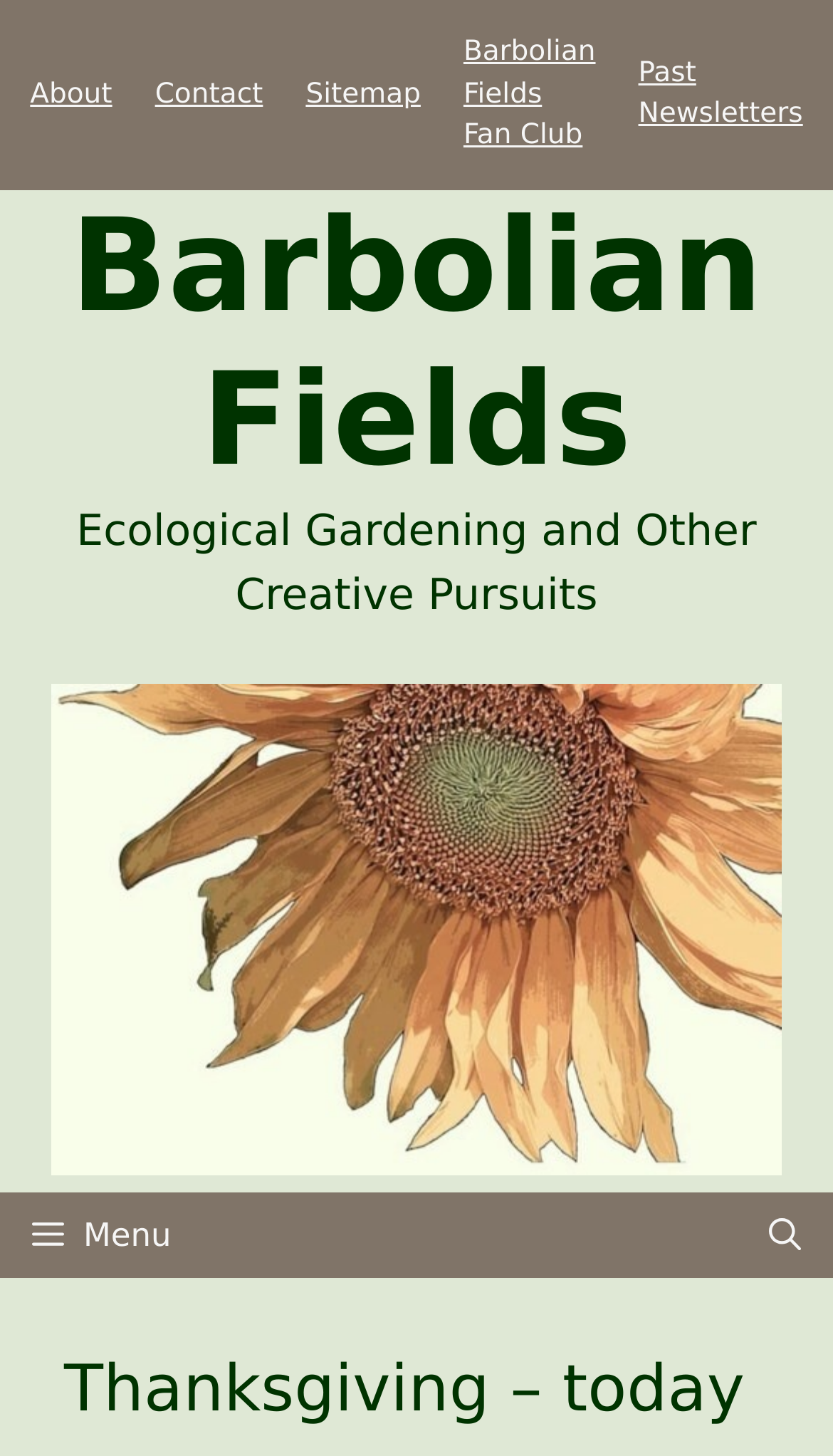Please determine the bounding box coordinates, formatted as (top-left x, top-left y, bottom-right x, bottom-right y), with all values as floating point numbers between 0 and 1. Identify the bounding box of the region described as: aria-label="Open Search Bar"

[0.885, 0.819, 1.0, 0.878]